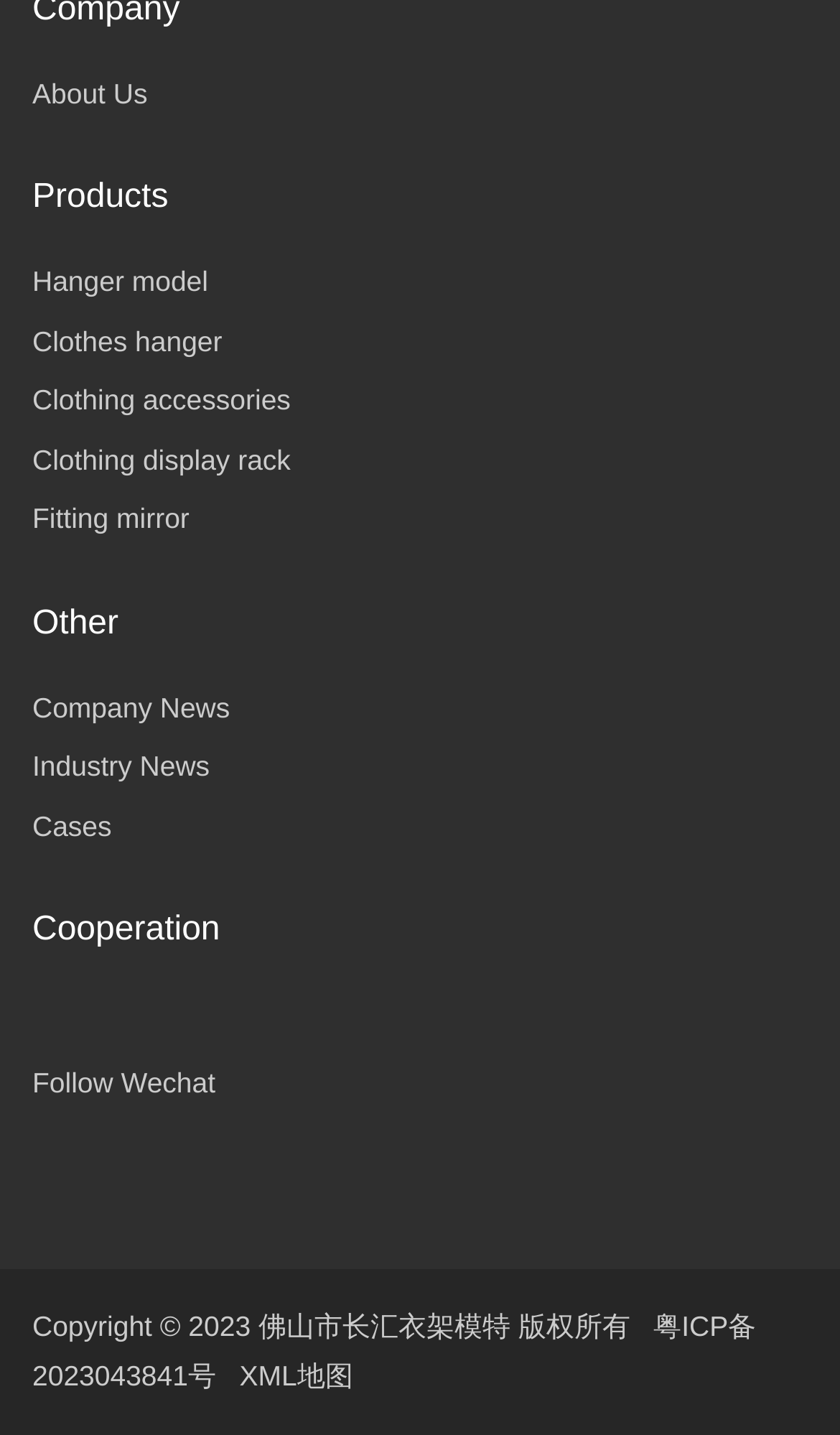What is the last link at the bottom of the webpage?
Please give a detailed answer to the question using the information shown in the image.

The last link at the bottom of the webpage is 'XML地图' because it is the last link located at the bottom of the webpage, with a bounding box coordinate of [0.285, 0.948, 0.42, 0.97].